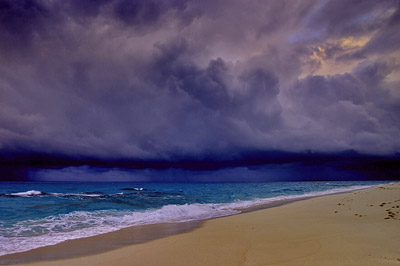What is the shape of the waves?
Relying on the image, give a concise answer in one word or a brief phrase.

Gentle